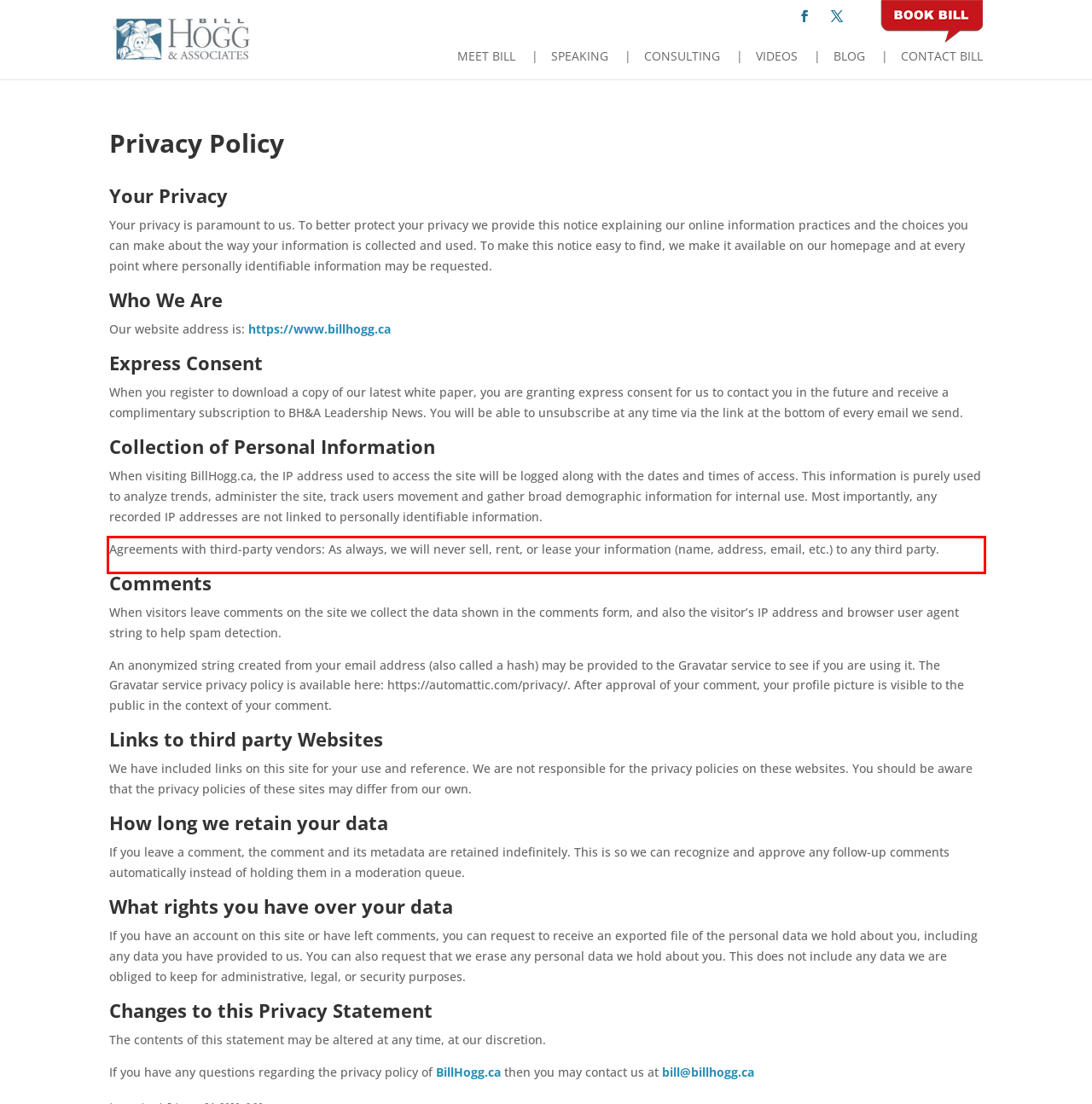Within the screenshot of the webpage, there is a red rectangle. Please recognize and generate the text content inside this red bounding box.

Agreements with third-party vendors: As always, we will never sell, rent, or lease your information (name, address, email, etc.) to any third party.